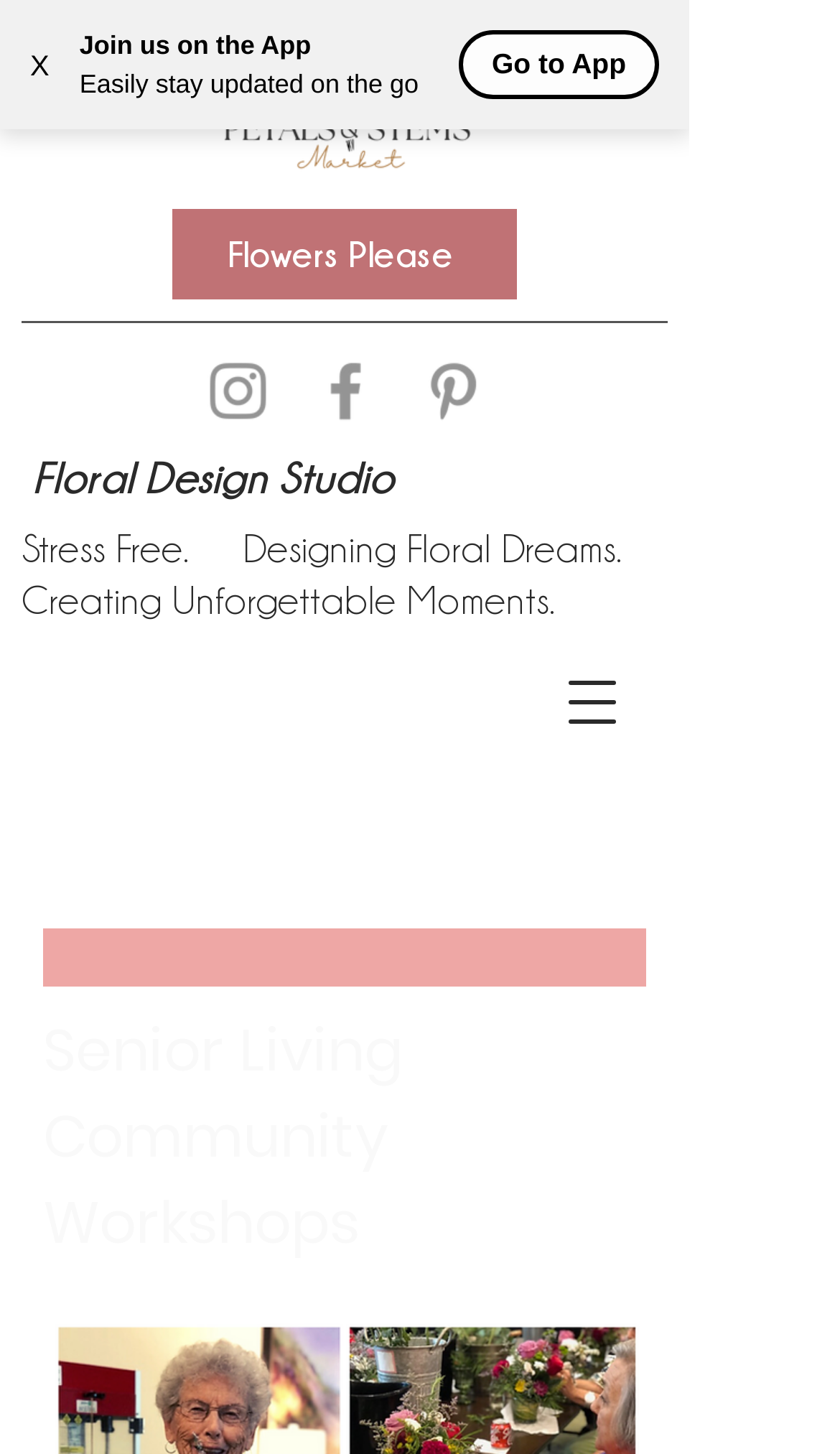What is the call-to-action button on the top right?
Identify the answer in the screenshot and reply with a single word or phrase.

Go to App